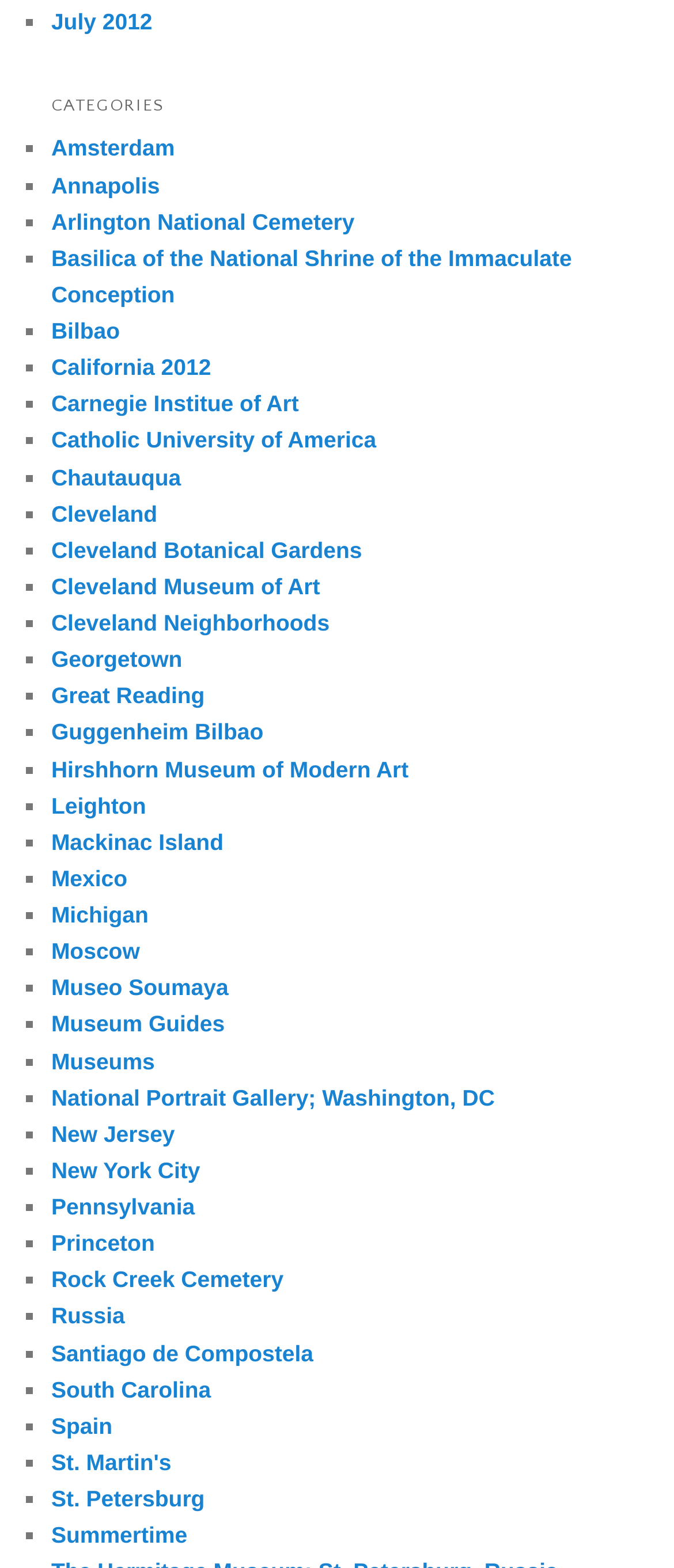Locate the bounding box coordinates of the segment that needs to be clicked to meet this instruction: "Visit 'CATEGORIES'".

[0.076, 0.054, 0.924, 0.083]